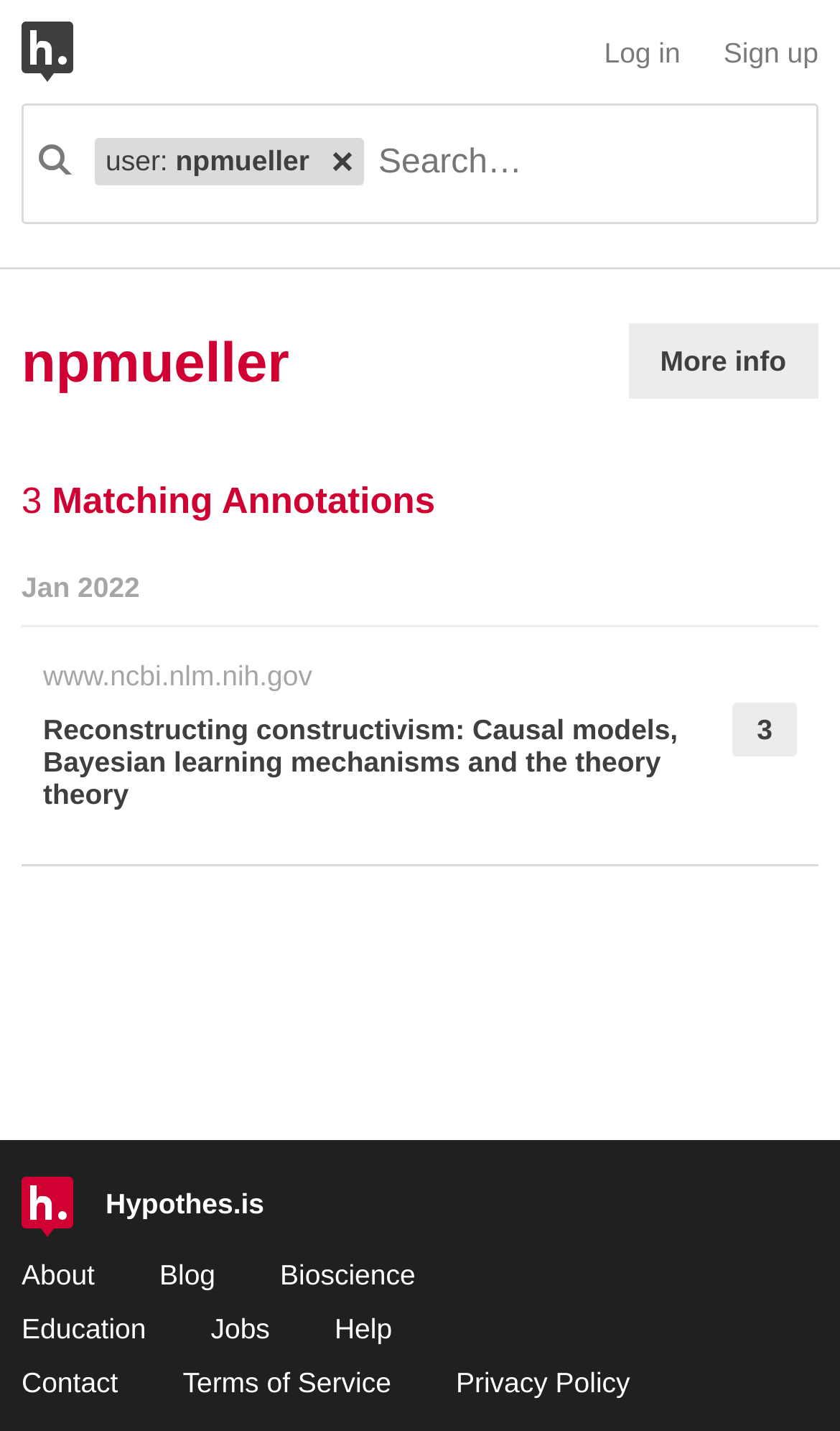Show the bounding box coordinates of the region that should be clicked to follow the instruction: "Learn more about an annotation."

[0.747, 0.226, 0.974, 0.279]